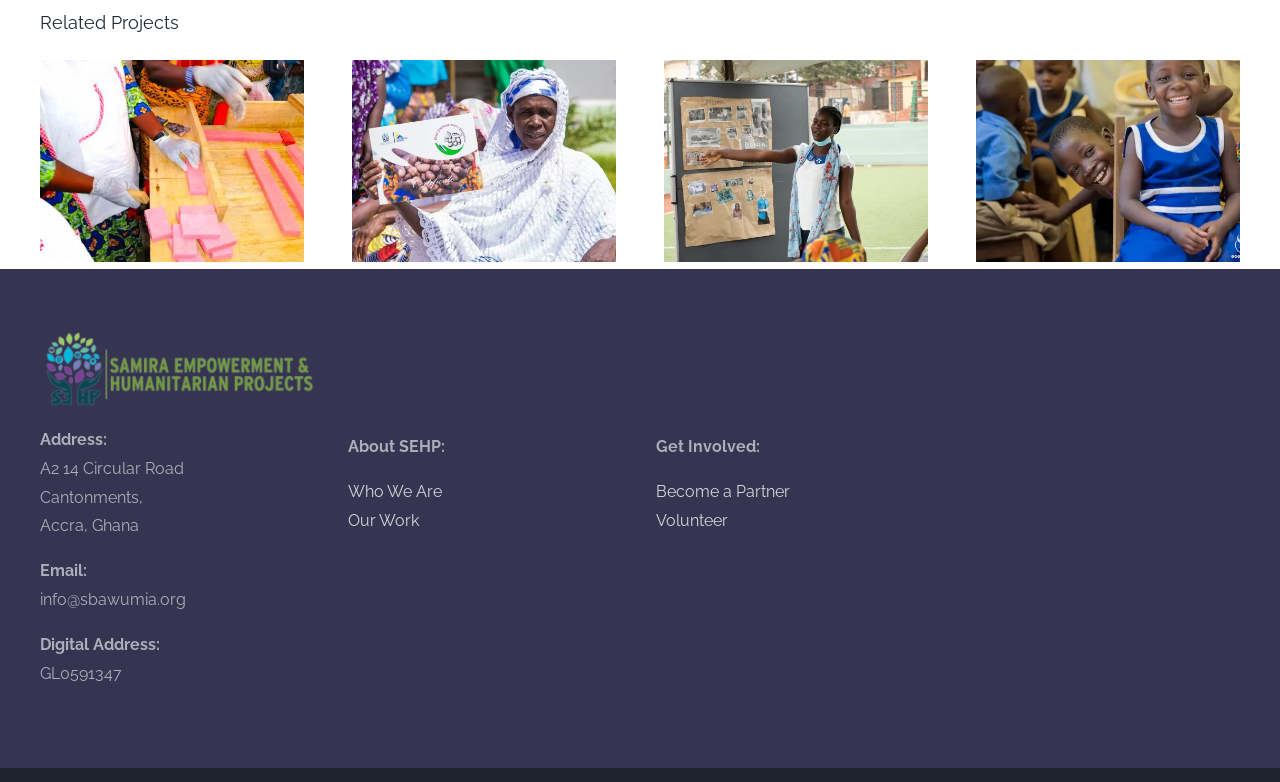Locate the bounding box coordinates of the element you need to click to accomplish the task described by this instruction: "Read about Who We Are".

[0.272, 0.611, 0.488, 0.648]